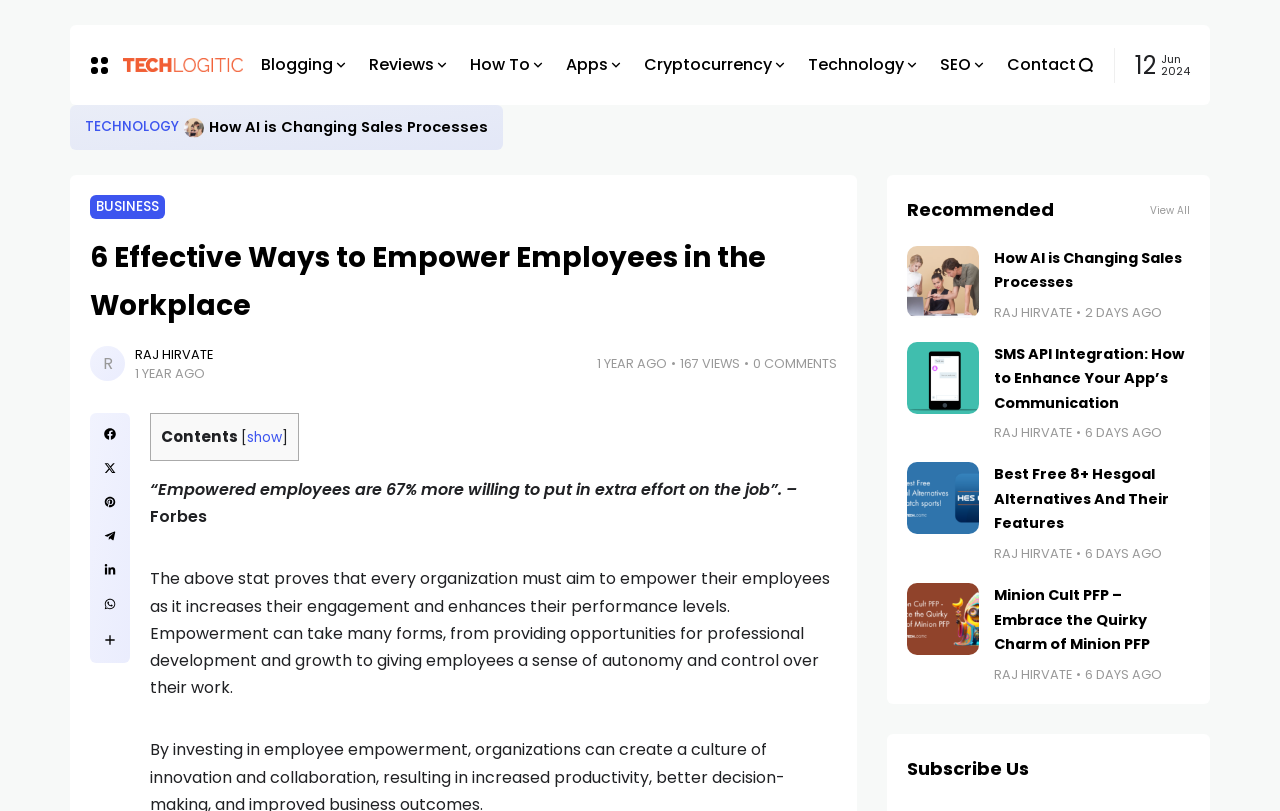Please examine the image and provide a detailed answer to the question: What is the date of the second recommended article?

The second recommended article has a label '2 DAYS AGO' next to the author's name, indicating that it was published two days ago.